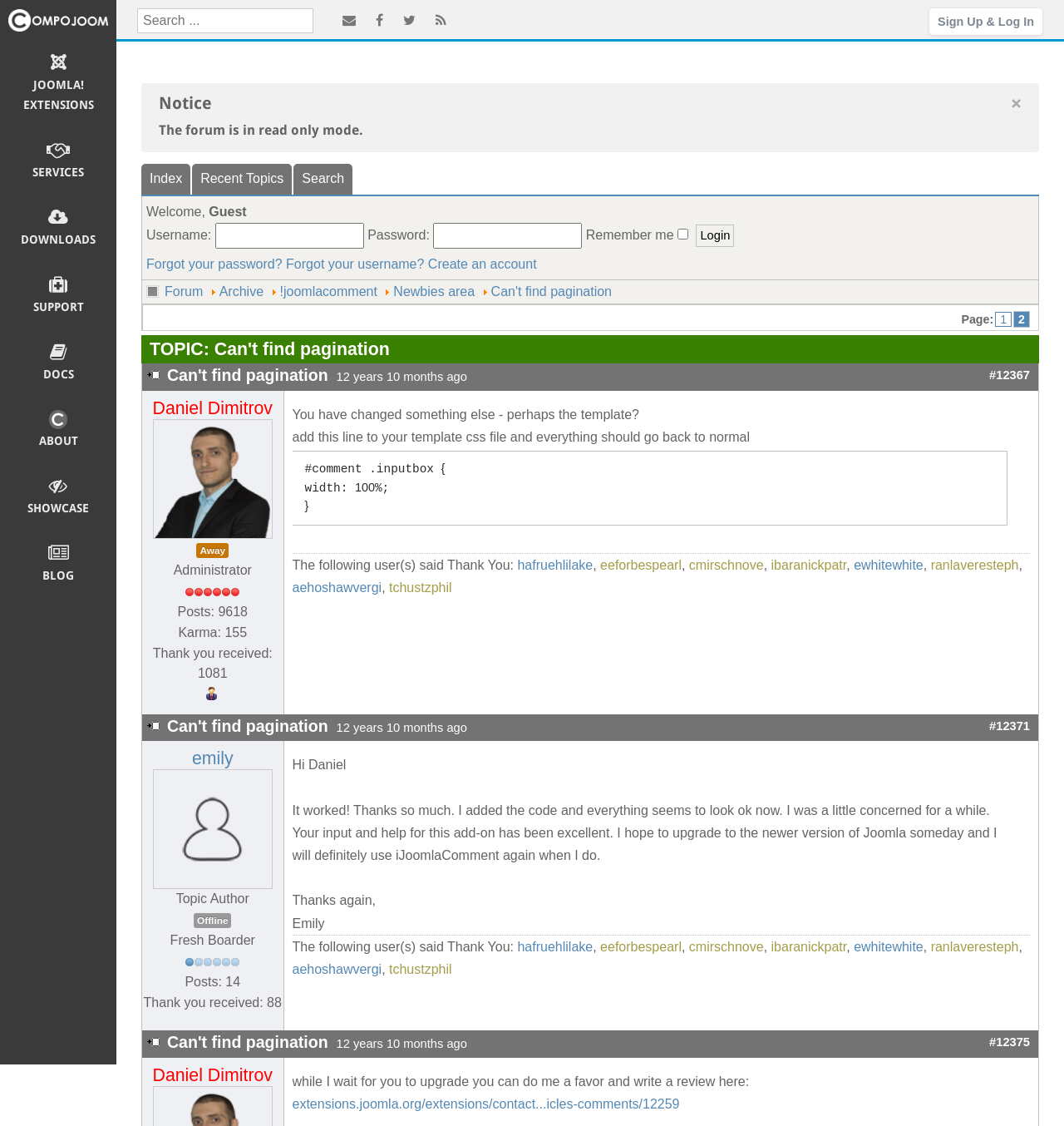Identify the bounding box coordinates of the clickable region necessary to fulfill the following instruction: "Click on the 'Login' button". The bounding box coordinates should be four float numbers between 0 and 1, i.e., [left, top, right, bottom].

[0.654, 0.2, 0.69, 0.219]